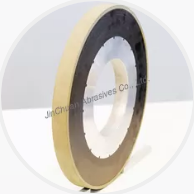Generate an in-depth description of the image you see.

This image displays a Hardened Steels Resin Bond Grinding Wheel, notable for its Cubic Boron Nitride (CBN) coating. The wheel showcases a robust design with a distinctive yellow resin bonding that encircles a central core. This specialized grinding wheel is engineered for efficient grinding of hardened steels and super alloys, making it an essential tool for precision machining and sharpening tasks. The image is presented with clarity, allowing viewers to appreciate the craftsmanship and functional design that the product offers. The manufacturer, Zhengzhou Jinchuan Abrasives Co., Ltd., specializes in creating custom grinding solutions tailored to the specifications of their clients.